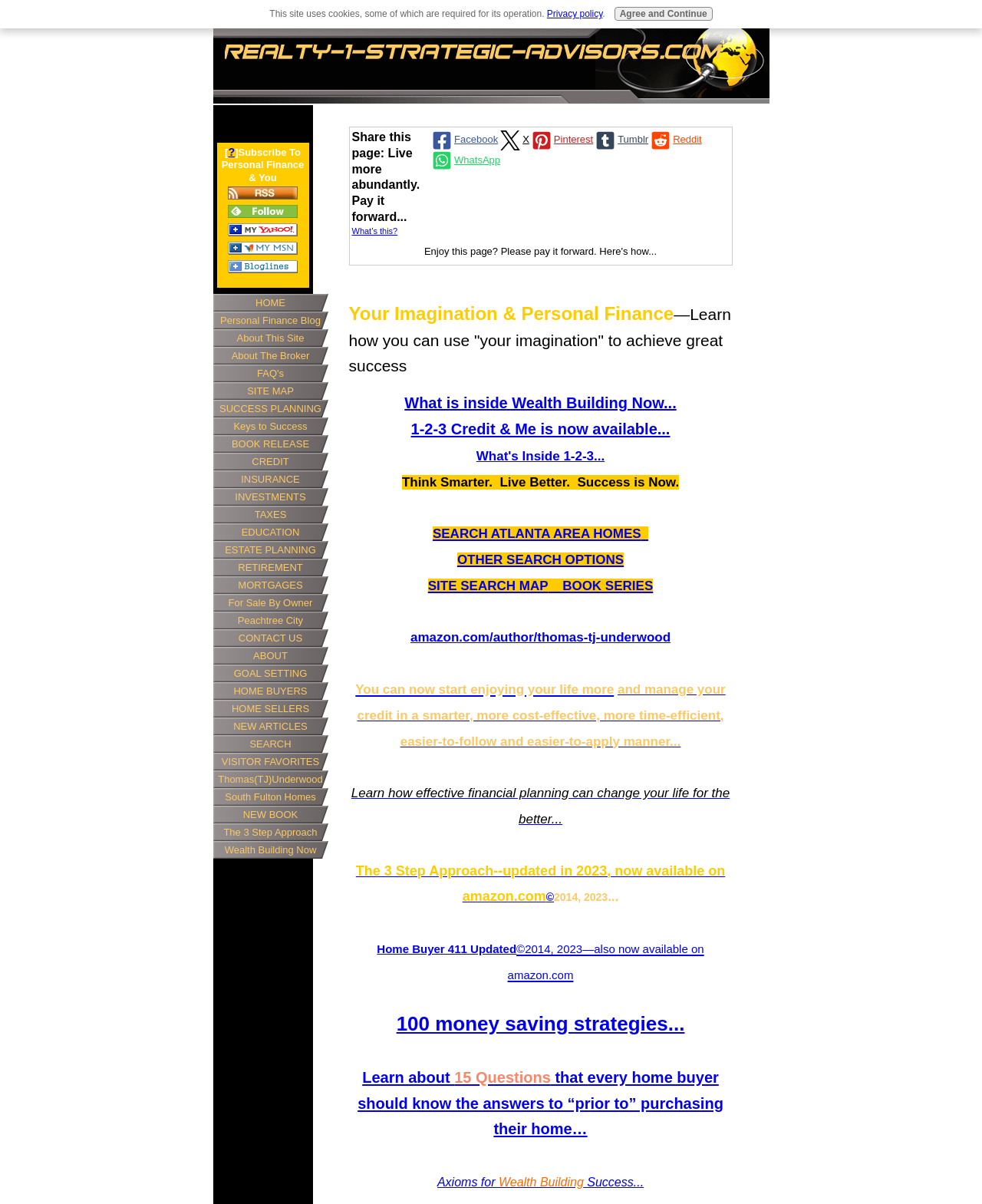What is the name of the book series mentioned on this webpage?
Respond to the question with a single word or phrase according to the image.

1-2-3 Credit & Me